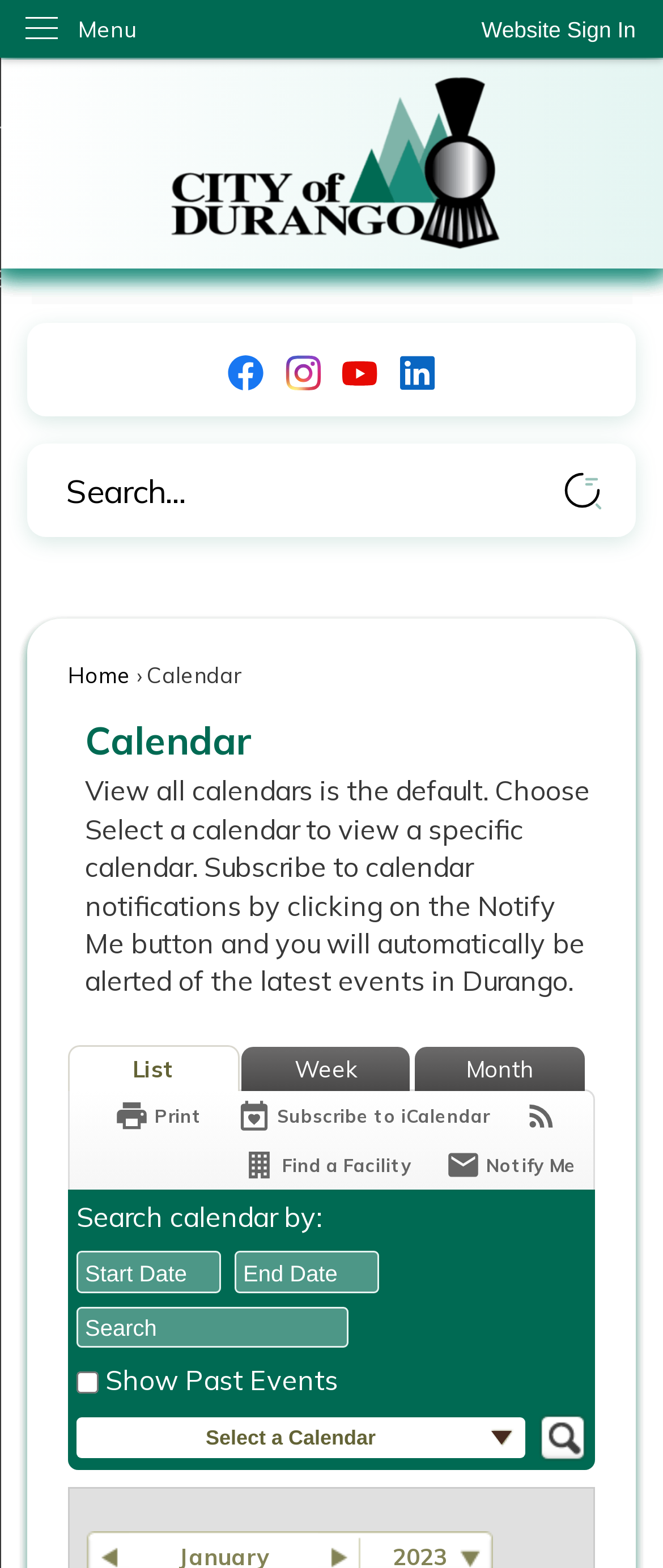Kindly determine the bounding box coordinates of the area that needs to be clicked to fulfill this instruction: "Search the calendar".

[0.813, 0.901, 0.885, 0.932]